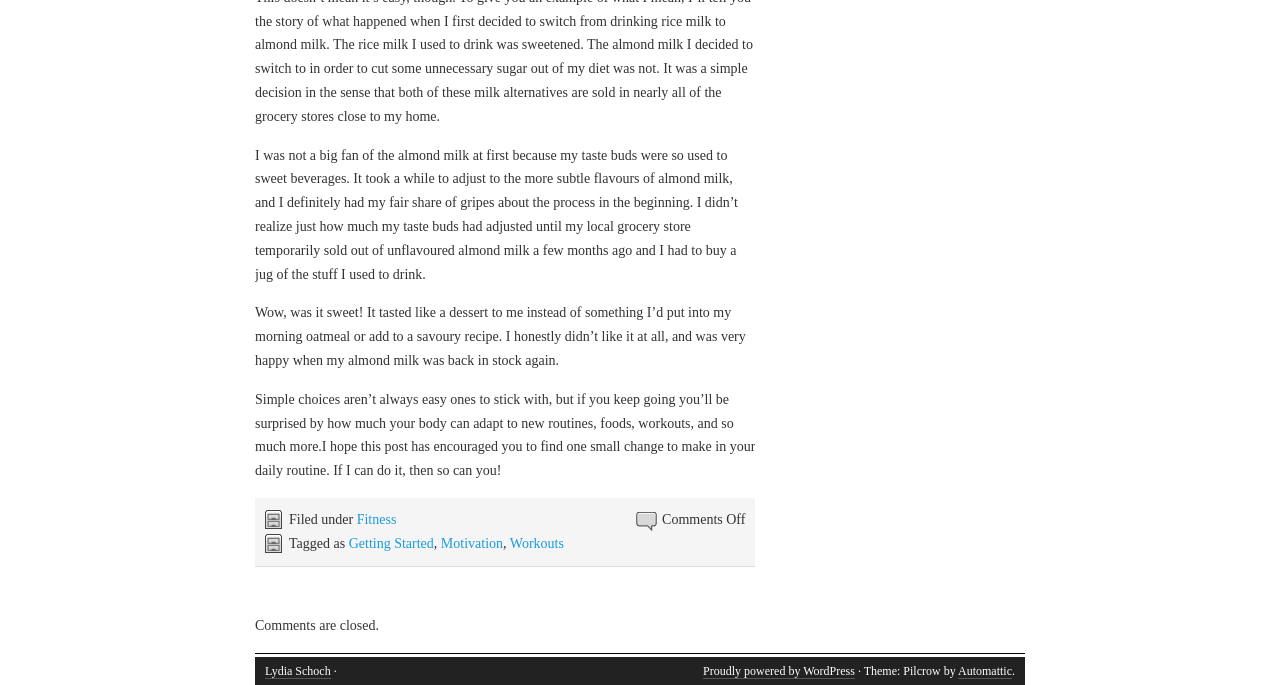Please determine the bounding box coordinates for the element with the description: "Proudly powered by WordPress".

[0.549, 0.969, 0.668, 0.991]